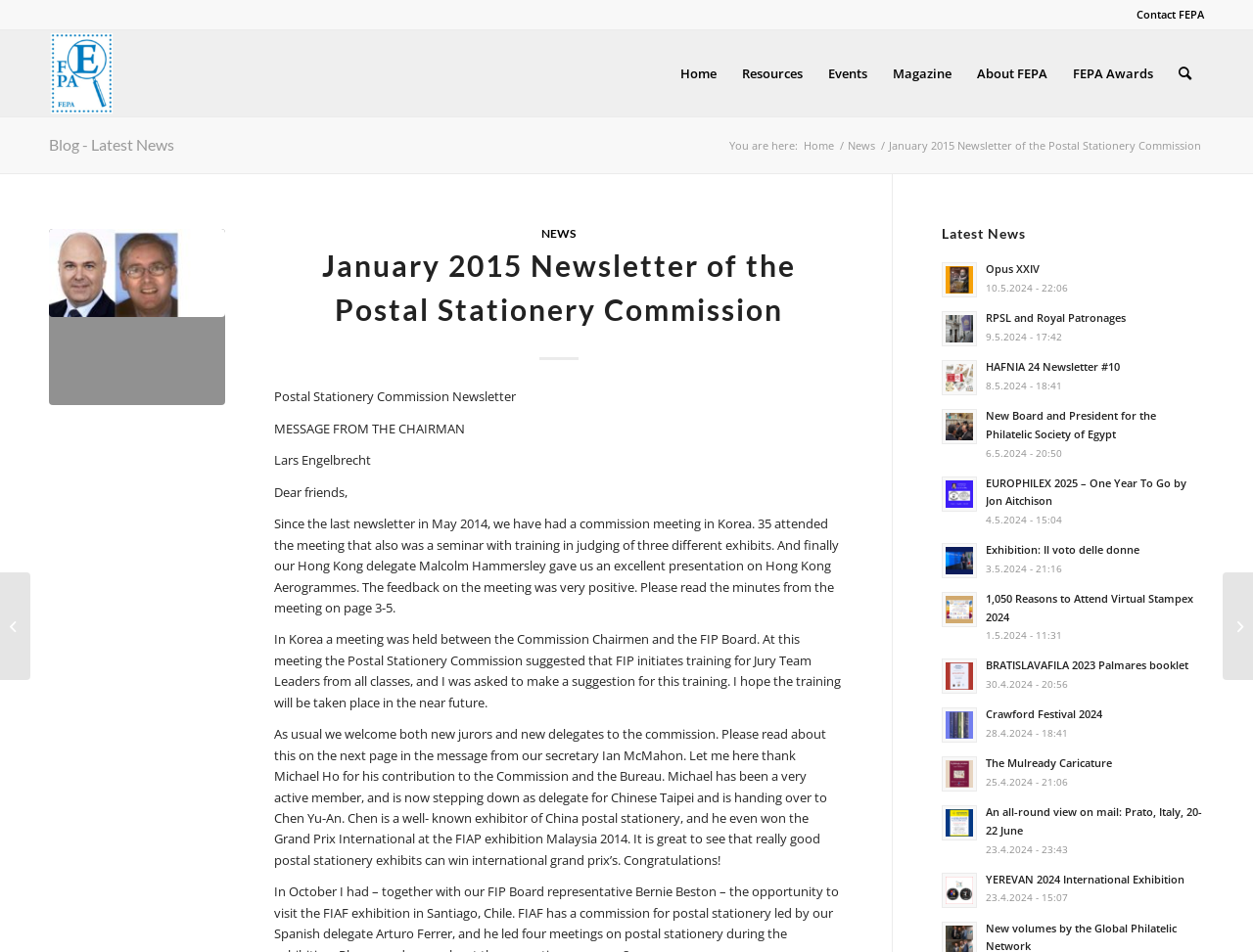Refer to the image and provide an in-depth answer to the question:
Who is the chairman of the commission?

I found this answer by reading the message from the chairman, which is signed by Lars Engelbrecht. The message is located in the main content area of the webpage.